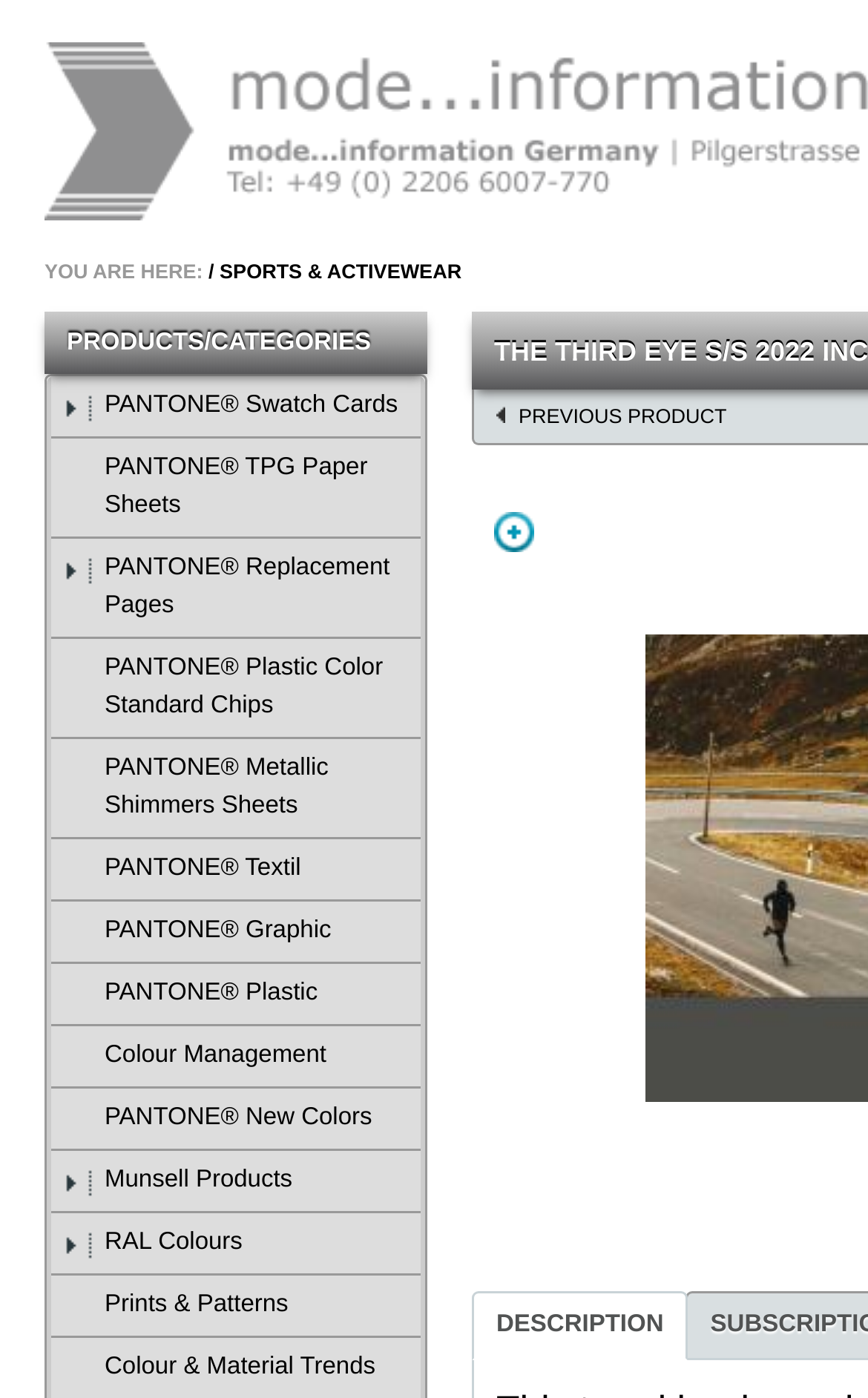Please pinpoint the bounding box coordinates for the region I should click to adhere to this instruction: "zoom in".

[0.569, 0.367, 0.615, 0.396]